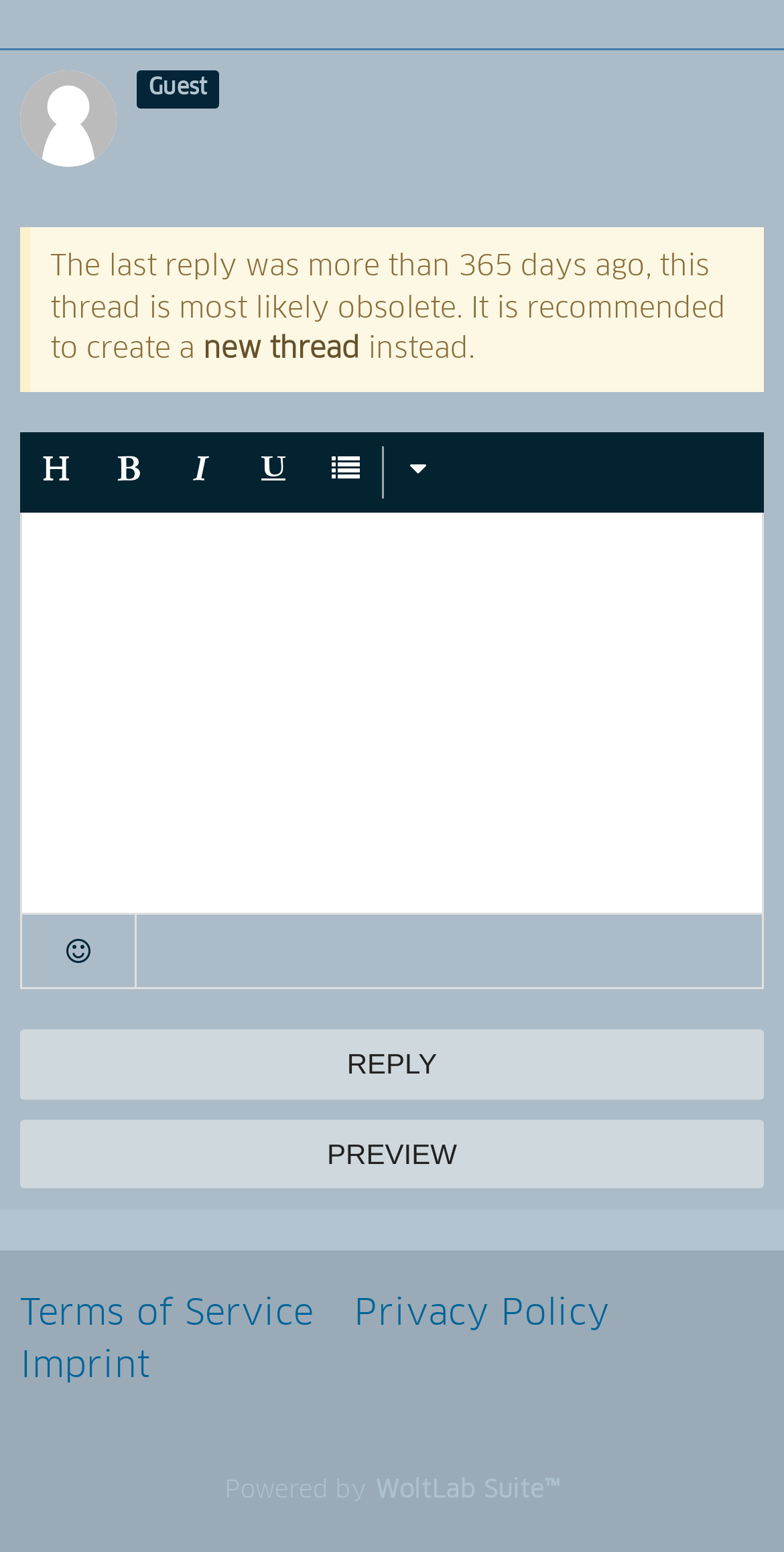Determine the bounding box coordinates of the region to click in order to accomplish the following instruction: "Click on the 'Powered by WoltLab Suite™' link". Provide the coordinates as four float numbers between 0 and 1, specifically [left, top, right, bottom].

[0.286, 0.953, 0.714, 0.969]